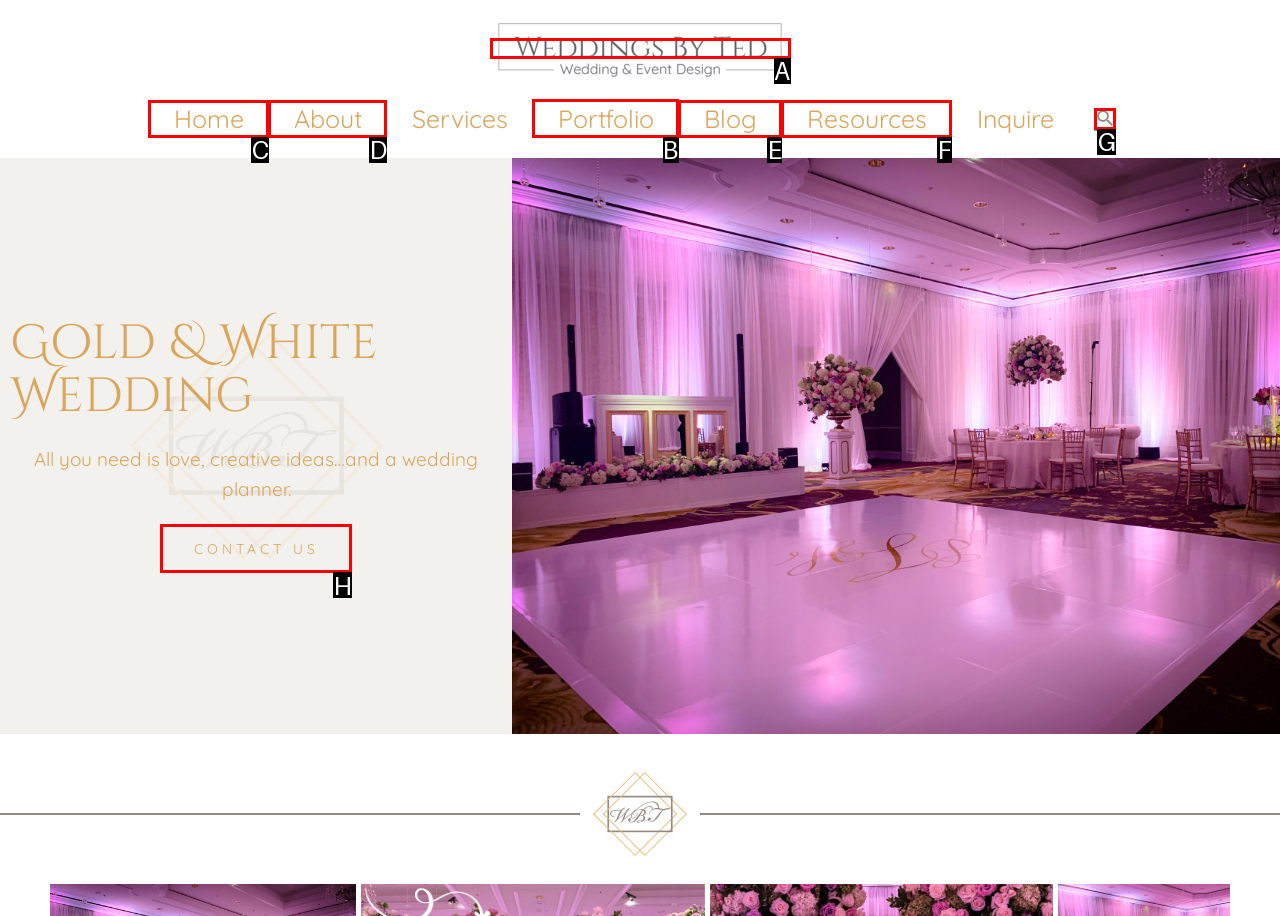From the options shown in the screenshot, tell me which lettered element I need to click to complete the task: view portfolio.

B